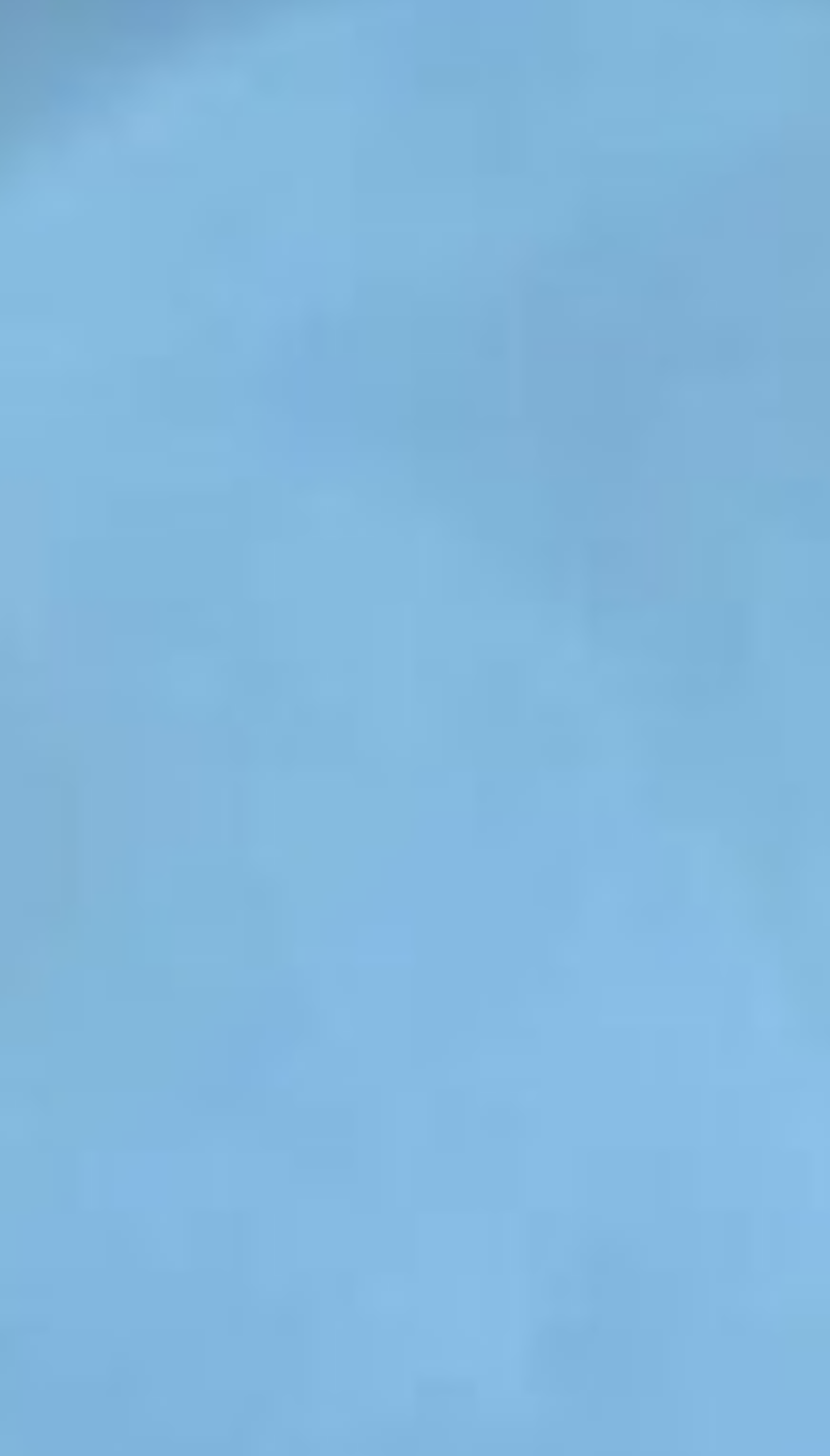How many social media links are there?
Provide a short answer using one word or a brief phrase based on the image.

5